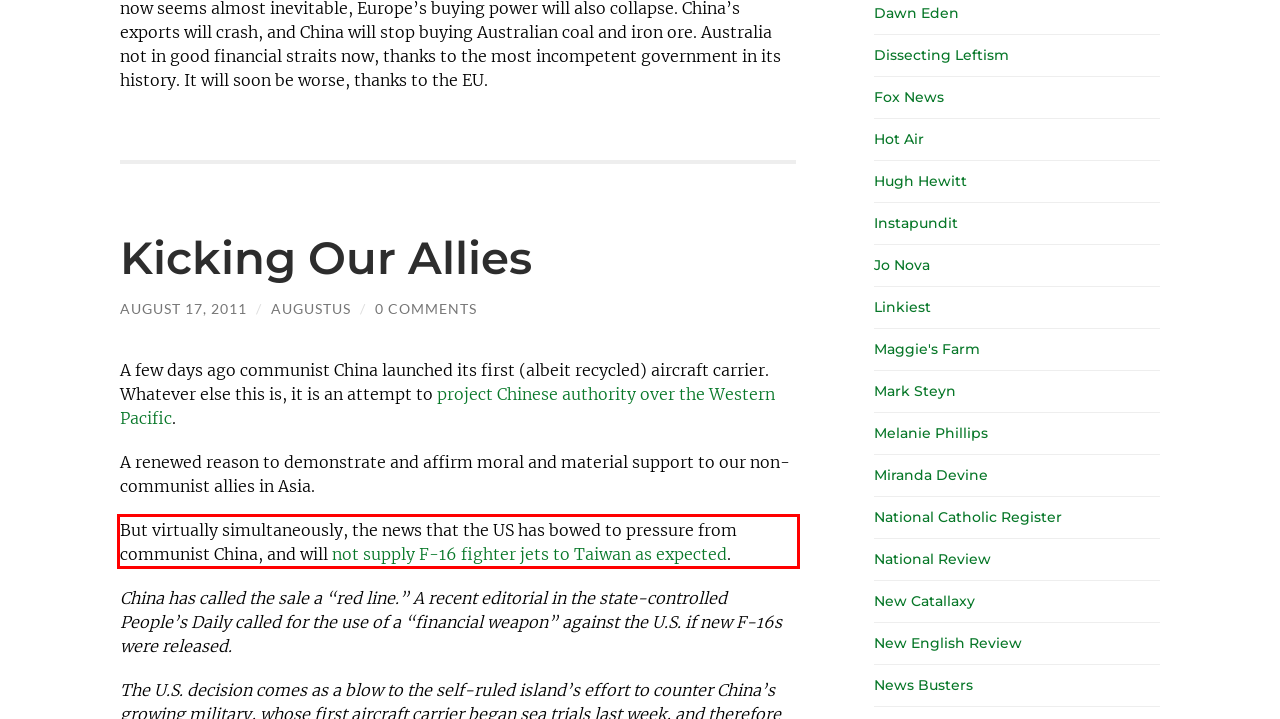There is a UI element on the webpage screenshot marked by a red bounding box. Extract and generate the text content from within this red box.

But virtually simultaneously, the news that the US has bowed to pressure from communist China, and will not supply F-16 fighter jets to Taiwan as expected.